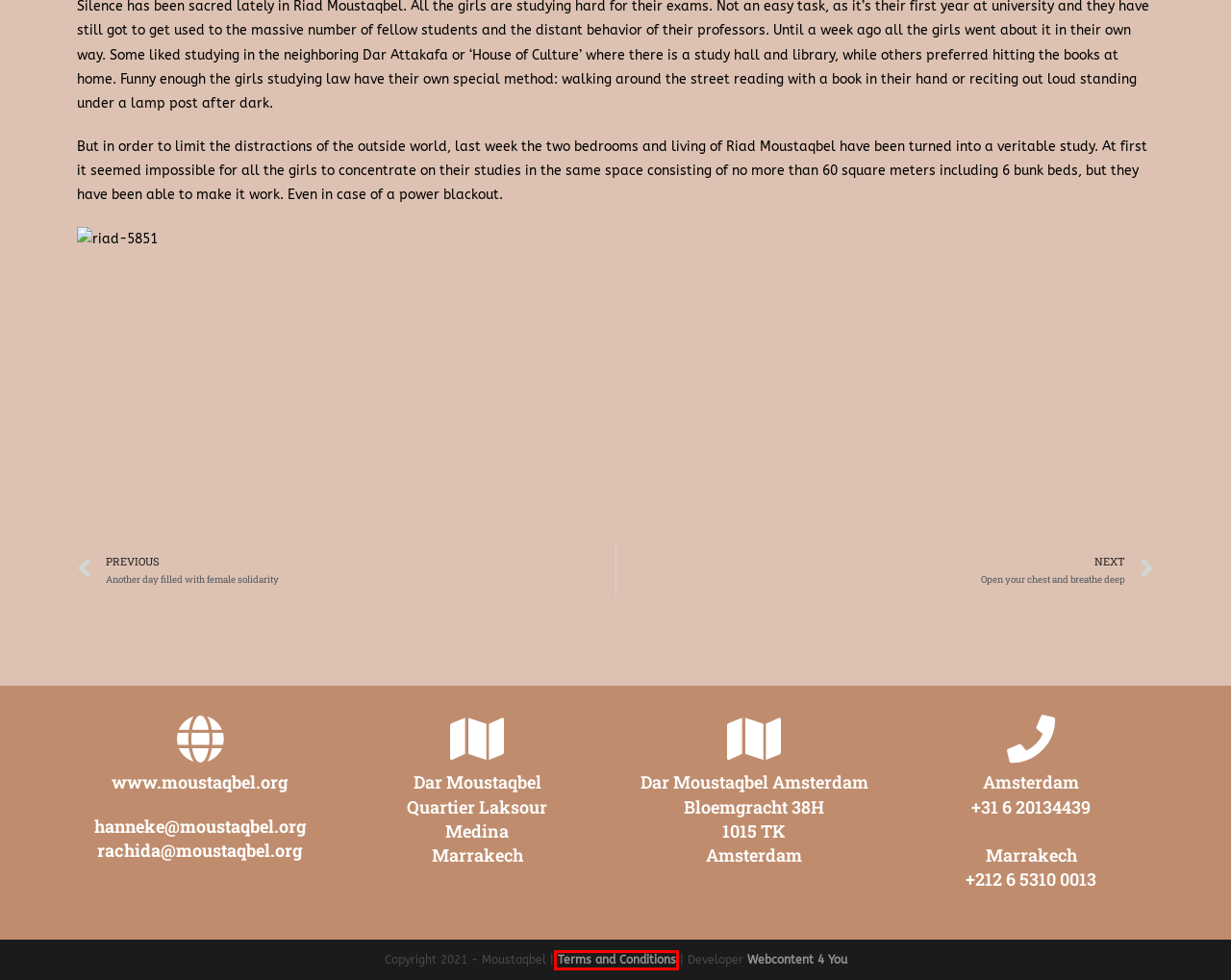Analyze the screenshot of a webpage that features a red rectangle bounding box. Pick the webpage description that best matches the new webpage you would see after clicking on the element within the red bounding box. Here are the candidates:
A. Open your chest and breathe deep - Moustaqbel
B. Webcontent 4 You - Een website die optimaal presteert
C. Terms and Conditions - Moustaqbel
D. Moustaqbel - Official website
E. Moustaqbel Amsterdam - Moustaqbel
F. Cart - Moustaqbel
G. Shop - Moustaqbel
H. Another day filled with female solidarity - Moustaqbel

C